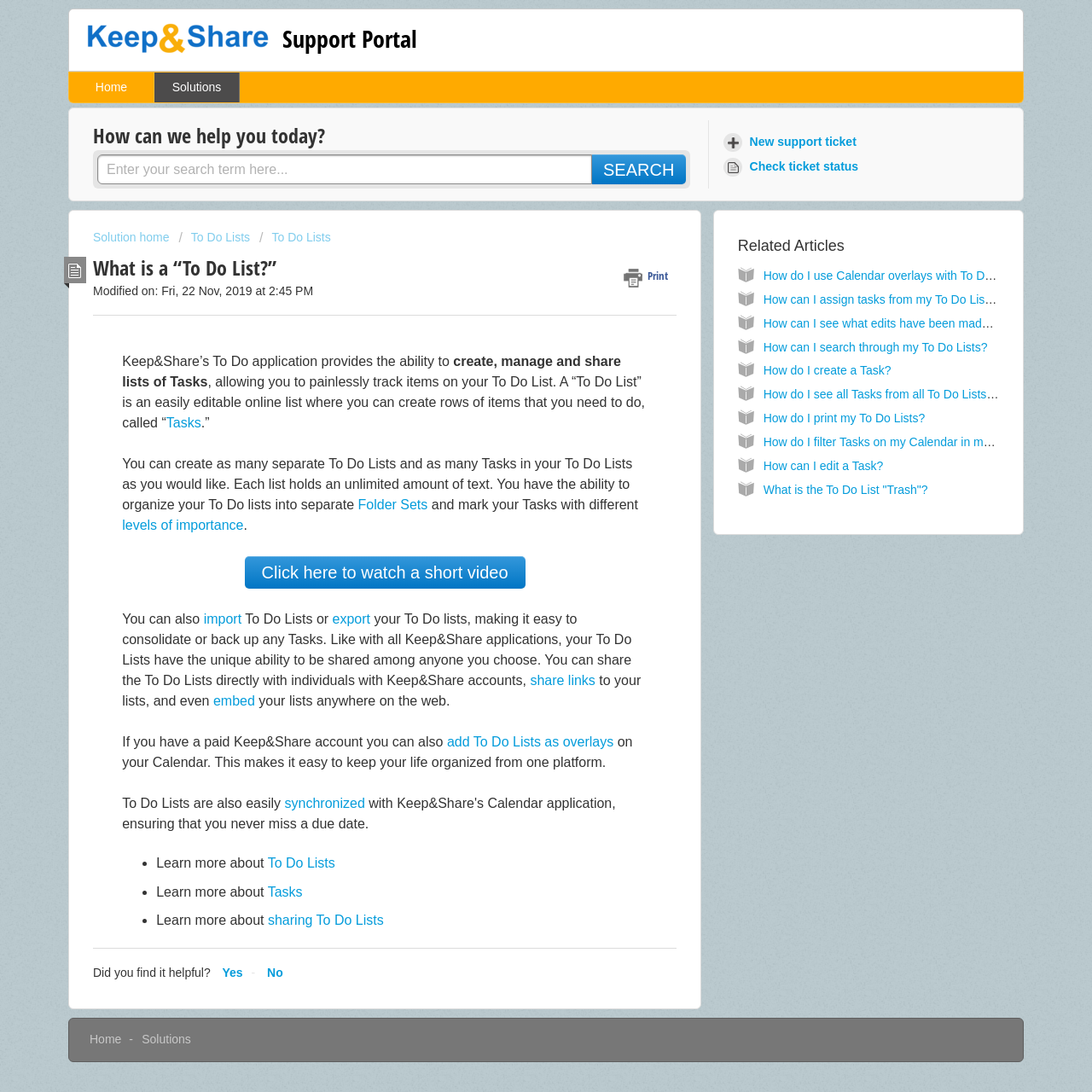Could you highlight the region that needs to be clicked to execute the instruction: "Create a new support ticket"?

[0.661, 0.119, 0.79, 0.142]